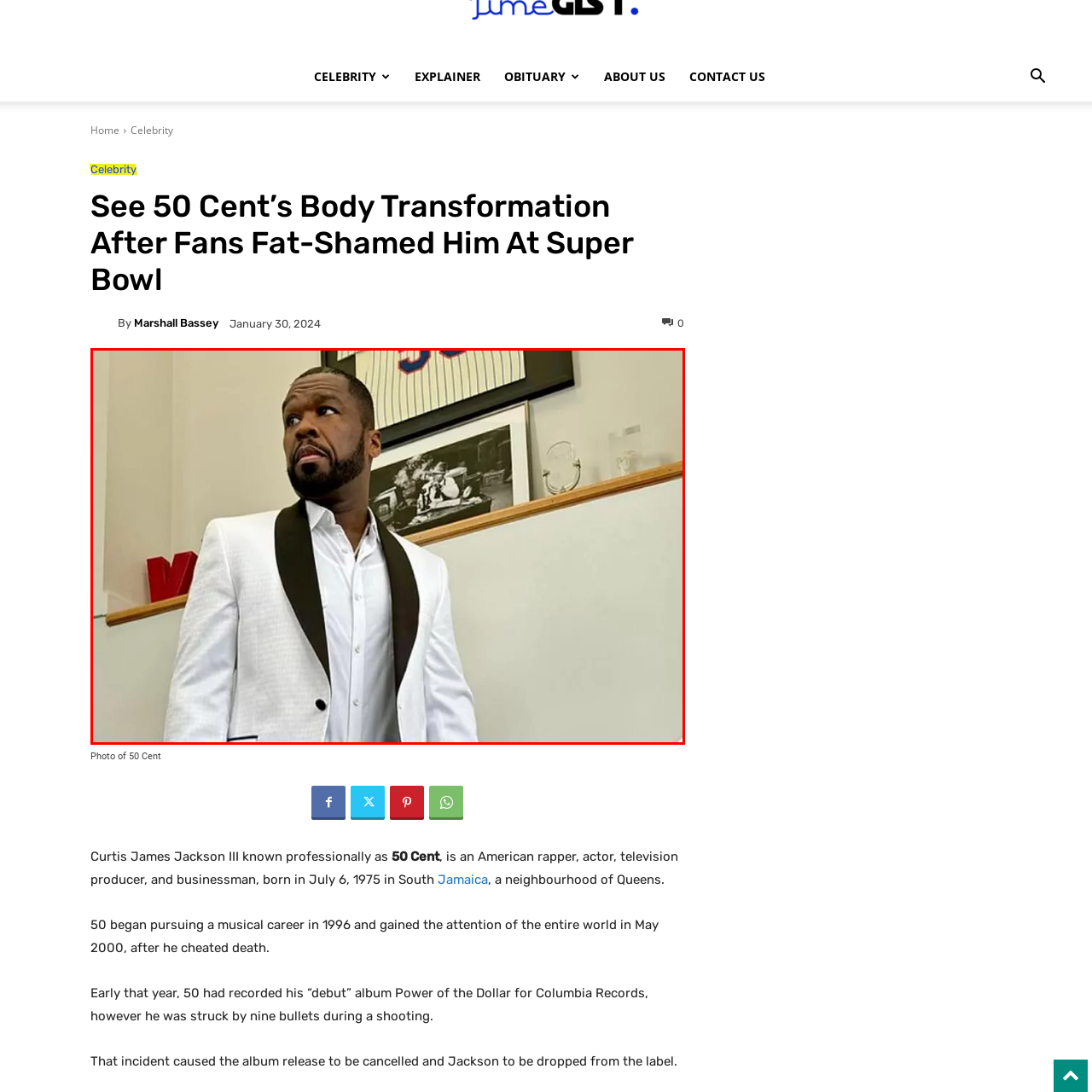Give a detailed account of the scene depicted within the red boundary.

The image showcases a stylishly dressed man, exuding confidence and charisma. He is wearing a classic white tuxedo jacket with a black lapel, paired with a crisp white shirt underneath. The background features a wooden ledge displaying a few items, including a framed baseball jersey with the number 50, suggesting a personal connection to the number, likely referencing his stage name, 50 Cent. The man appears contemplative, turning slightly to the side as he gazes thoughtfully into the distance, capturing a moment of introspection. This image reflects not just his distinctive fashion sense, but also hints at his multifaceted life as a rapper, actor, and entrepreneur.